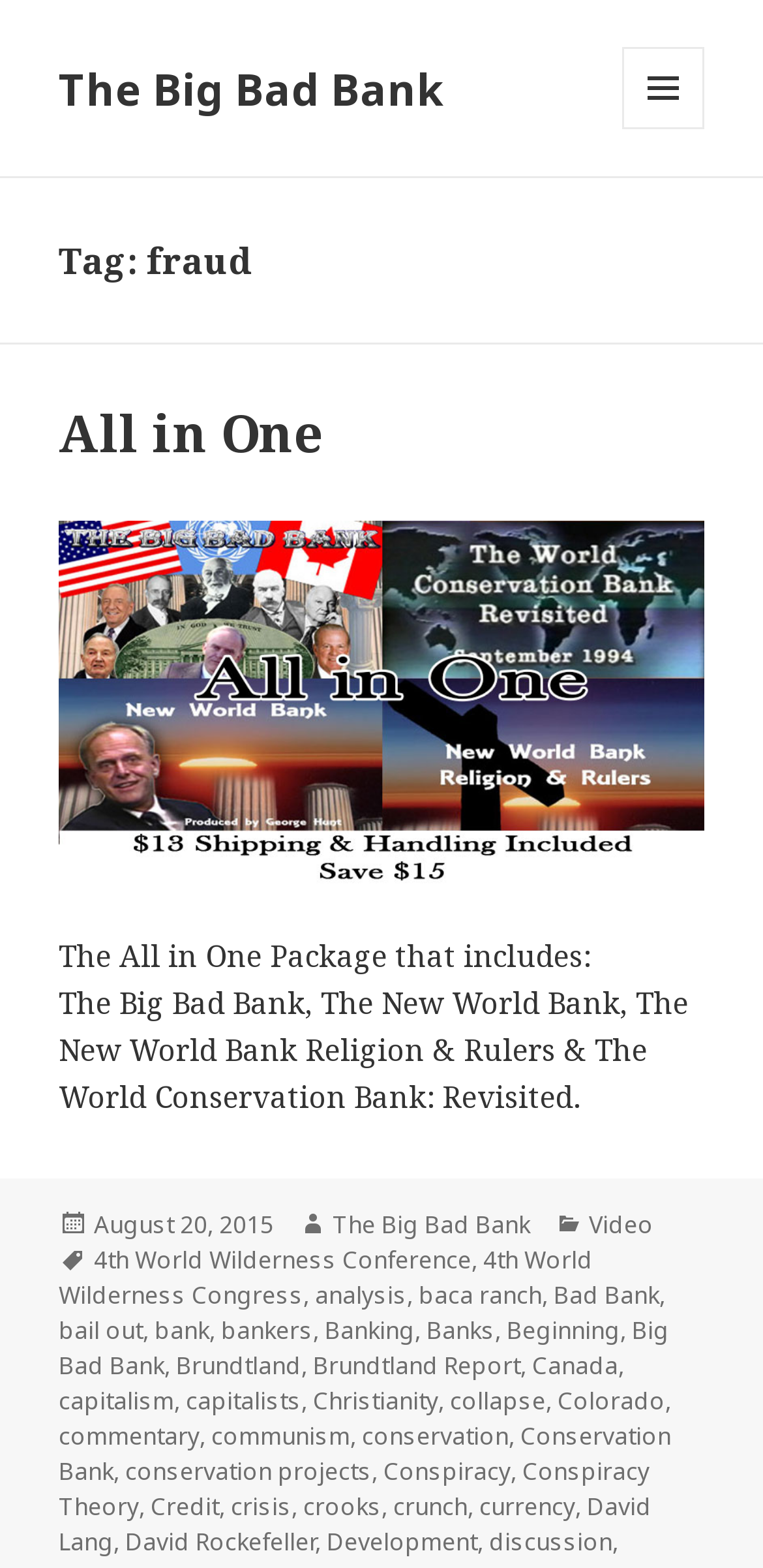Identify the bounding box coordinates of the part that should be clicked to carry out this instruction: "Click the 'All in One' link".

[0.077, 0.253, 0.423, 0.298]